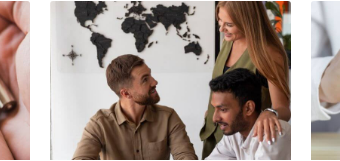Refer to the image and answer the question with as much detail as possible: How many professionals are in the meeting?

The caption describes a collaborative and engaging business meeting among three professionals, which implies that there are three individuals participating in the meeting.